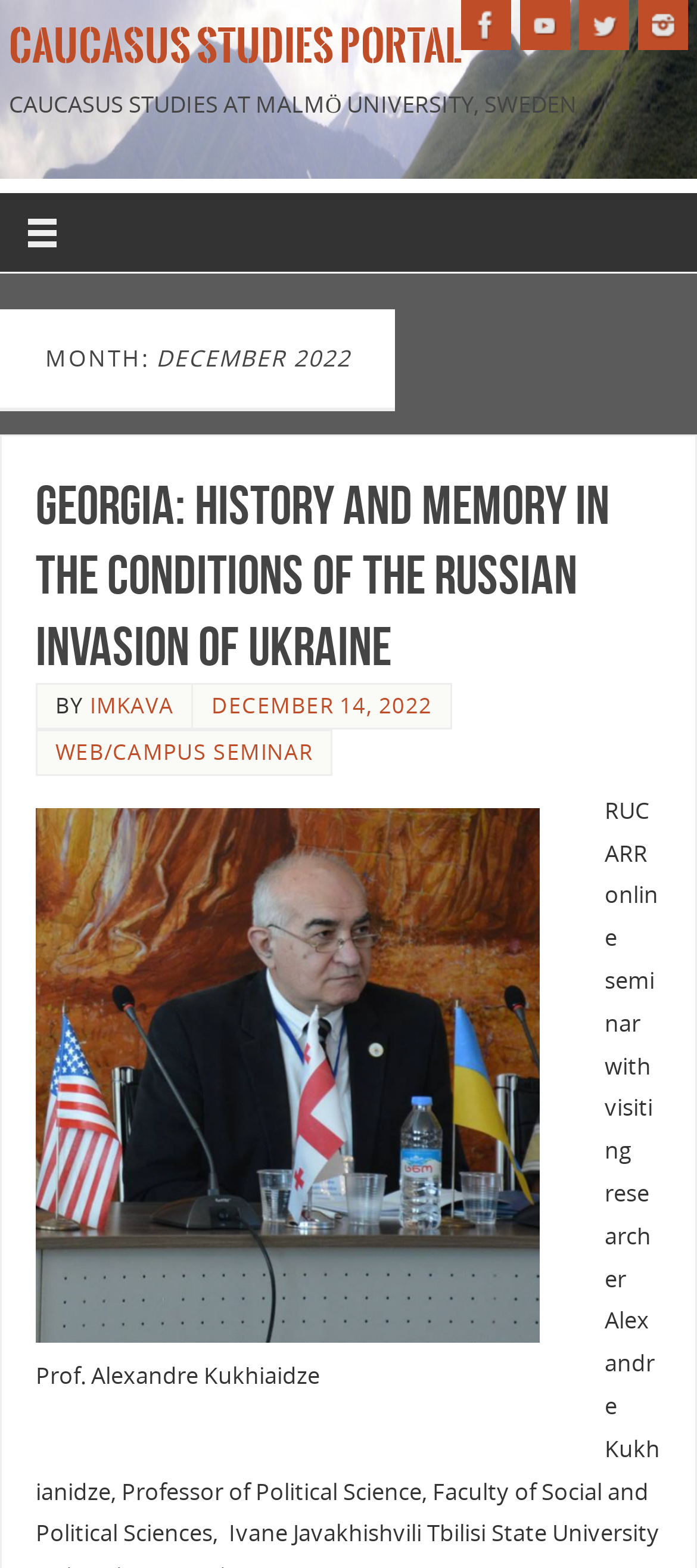Please specify the bounding box coordinates of the element that should be clicked to execute the given instruction: 'Check the details of the WEB/CAMPUS SEMINAR'. Ensure the coordinates are four float numbers between 0 and 1, expressed as [left, top, right, bottom].

[0.079, 0.47, 0.448, 0.489]